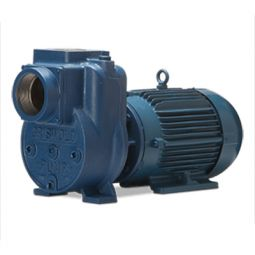Respond to the following question using a concise word or phrase: 
What is the power supply voltage of the motor?

230V